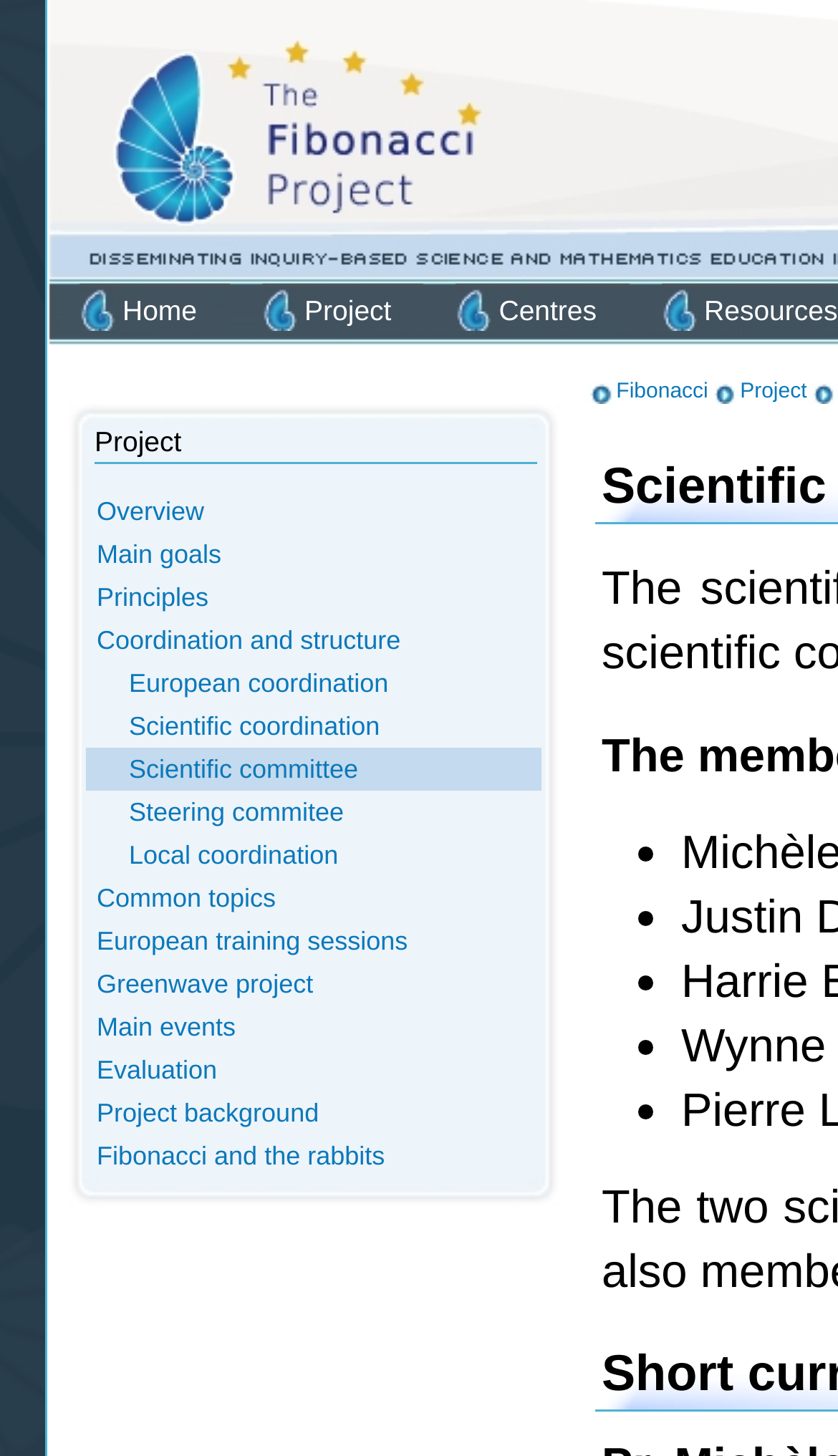Summarize the webpage in an elaborate manner.

The webpage is about the Fibonacci-Project, specifically its scientific committee. At the top, there is a row of links, including "Home", "Project", "Centres", "Resources", and an empty link. Below this row, there is a section with a title "Project" and a series of links underneath, including "Overview", "Main goals", "Principles", and others related to the project's coordination and structure.

To the right of the "Project" title, there is a link "Fibonacci" and another link "Project" below it. Further down, there are more links, including "Common topics", "European training sessions", "Greenwave project", and others related to the project's events, evaluation, and background.

There are five bullet points, marked with "•", arranged vertically on the right side of the page, but their corresponding text is not provided. At the bottom of the page, there is a small, almost invisible text element containing a non-breaking space character.